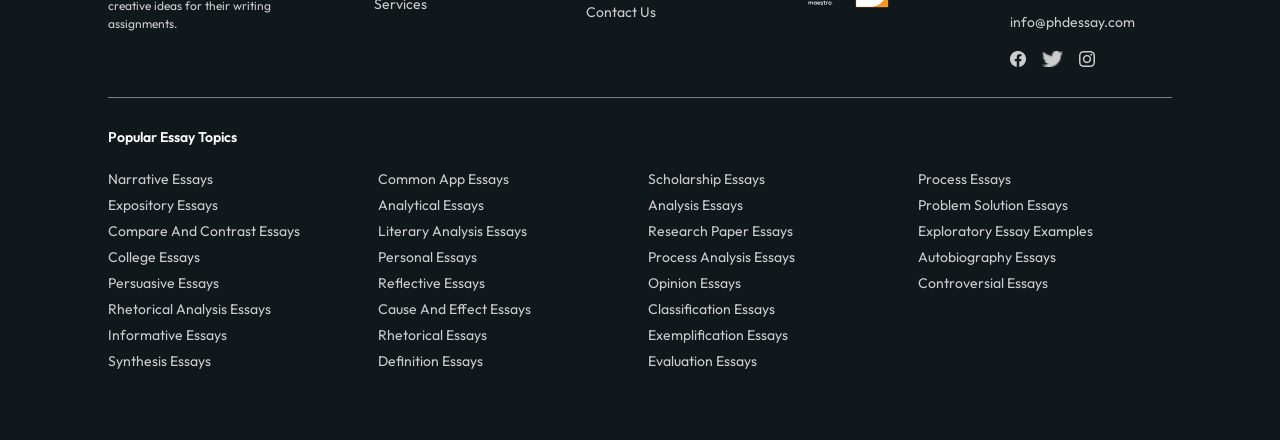Provide a short answer using a single word or phrase for the following question: 
What is the purpose of the webpage?

Essay topics and resources